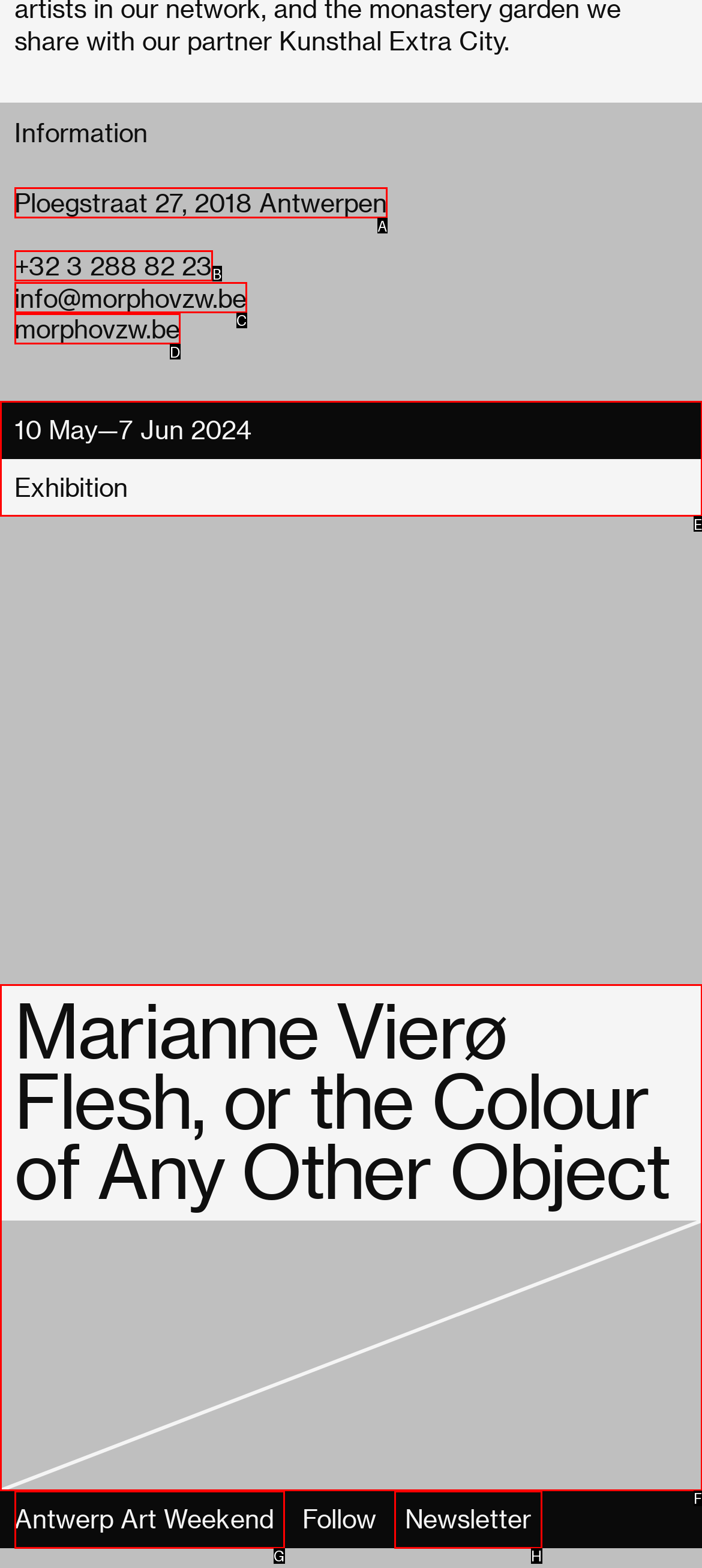Which UI element matches this description: Home?
Reply with the letter of the correct option directly.

None